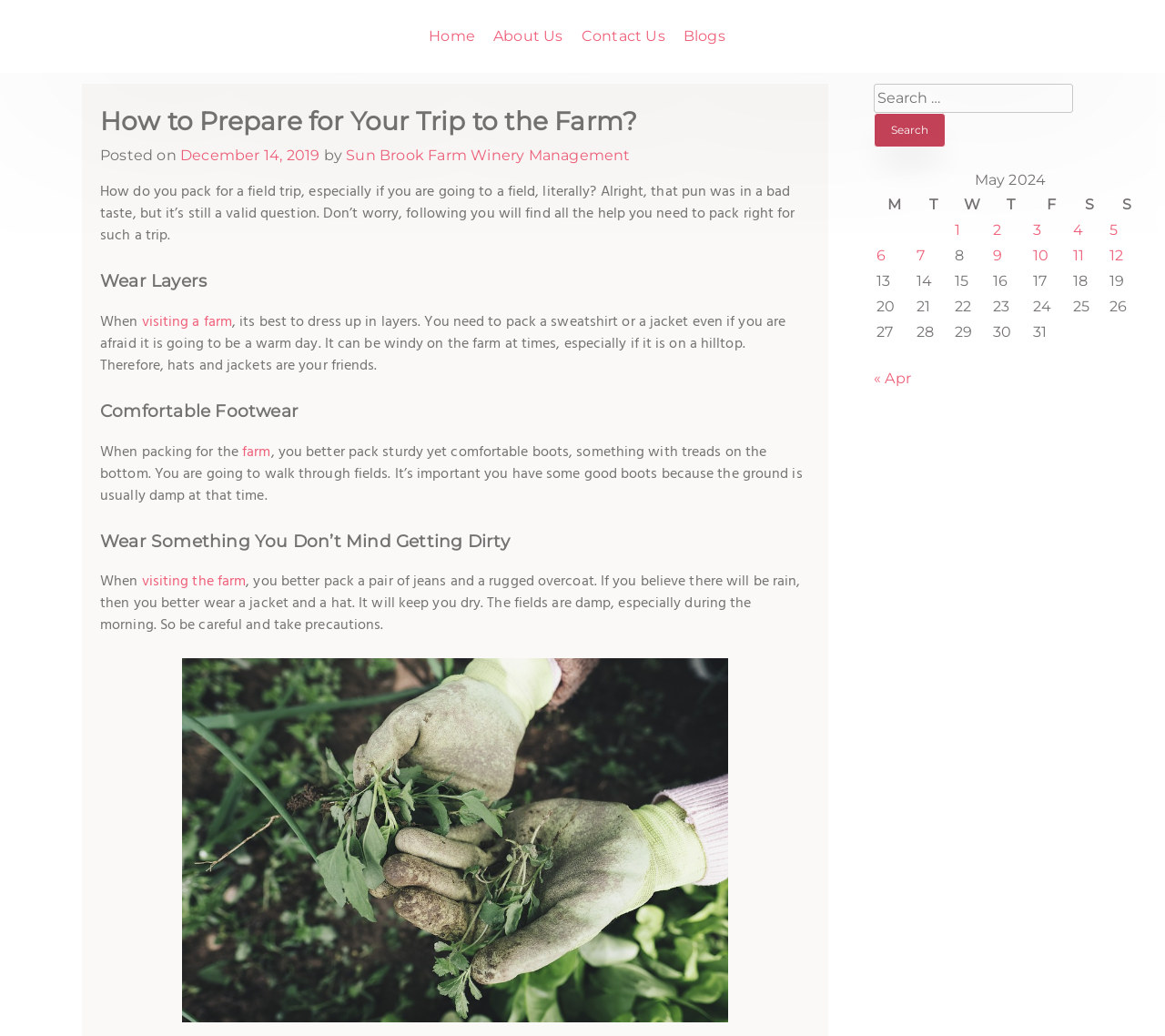Find the bounding box coordinates of the element to click in order to complete this instruction: "Click the Online Backup link". The bounding box coordinates must be four float numbers between 0 and 1, denoted as [left, top, right, bottom].

None